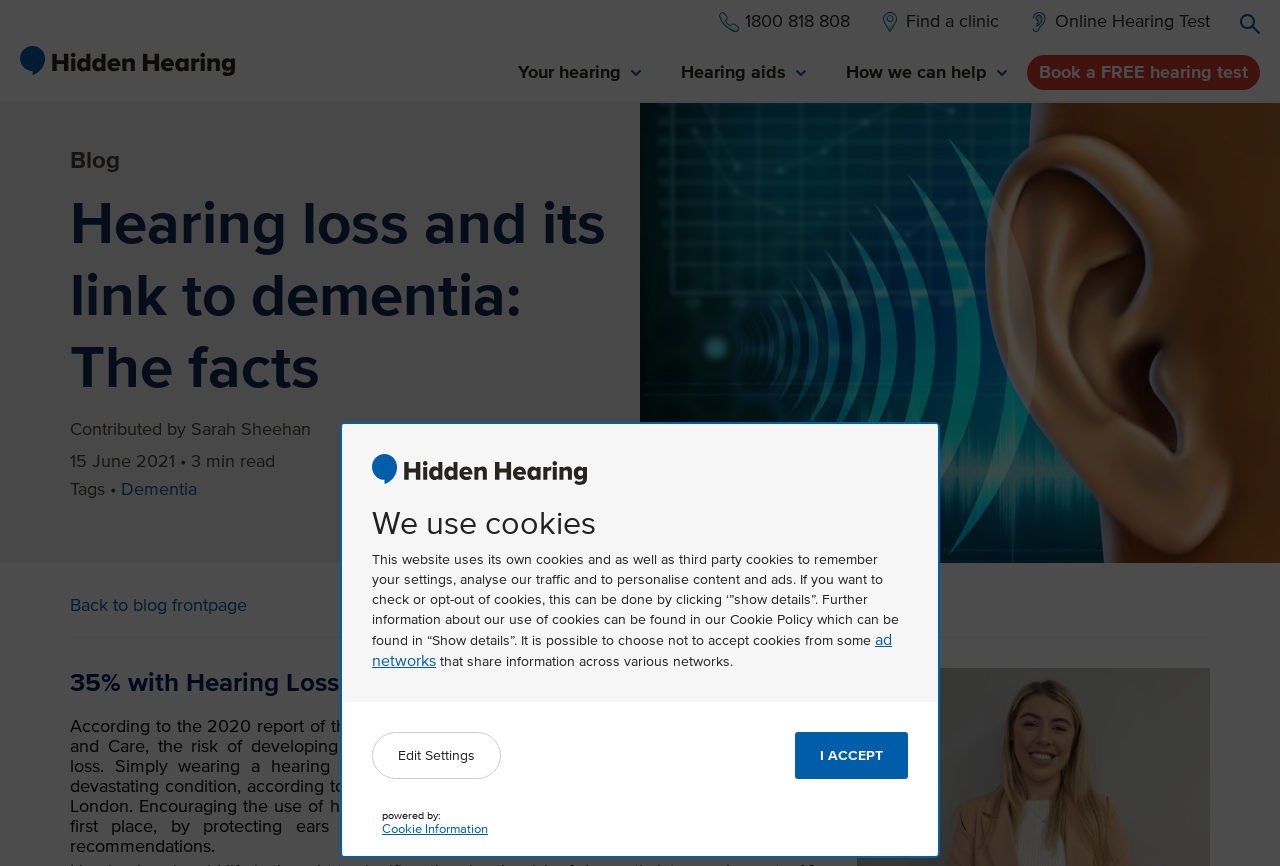Please find the bounding box coordinates of the clickable region needed to complete the following instruction: "Click the 'Book a FREE hearing test' link". The bounding box coordinates must consist of four float numbers between 0 and 1, i.e., [left, top, right, bottom].

[0.802, 0.064, 0.984, 0.104]